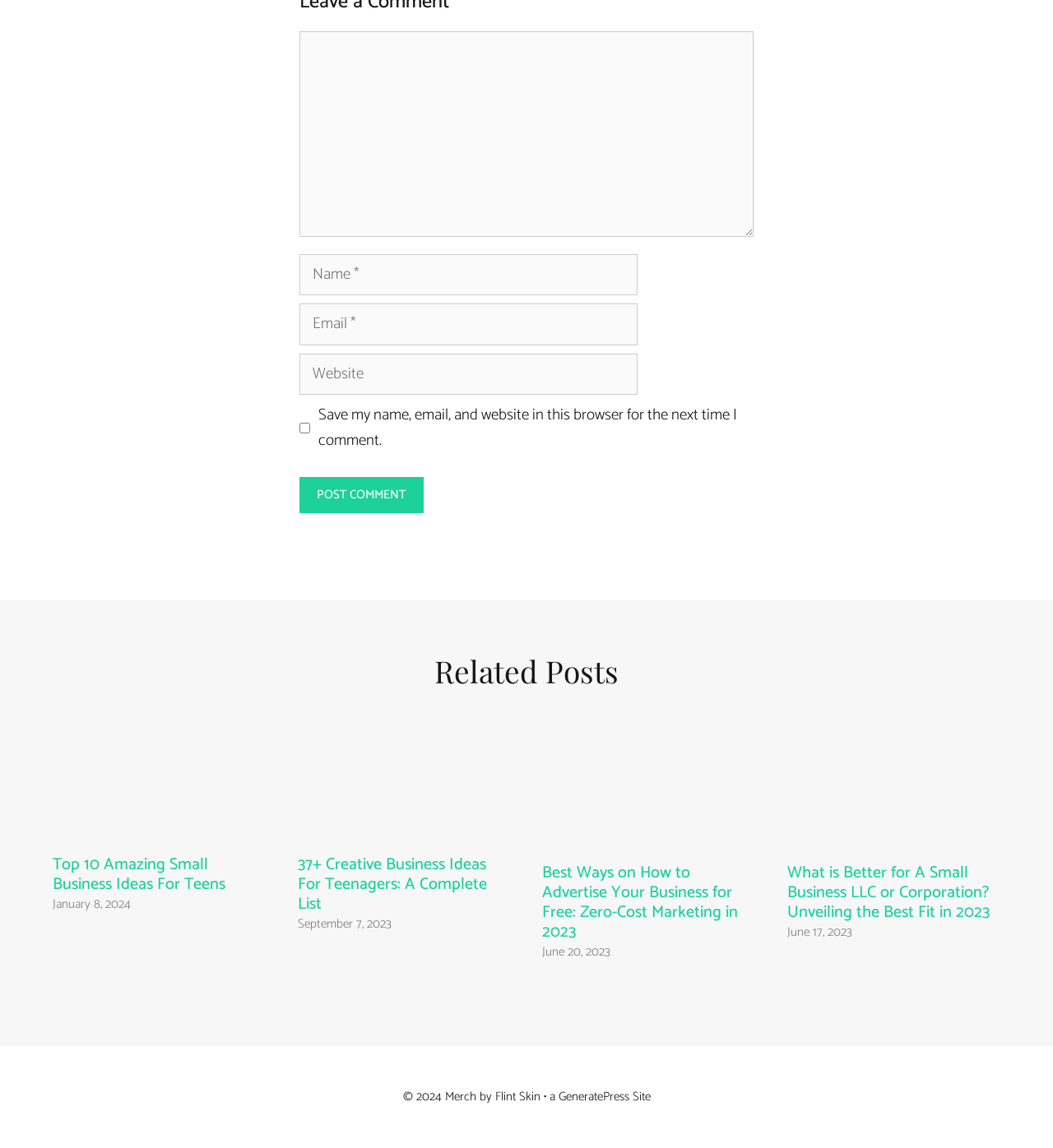Using the given element description, provide the bounding box coordinates (top-left x, top-left y, bottom-right x, bottom-right y) for the corresponding UI element in the screenshot: parent_node: Comment name="comment"

[0.284, 0.027, 0.716, 0.207]